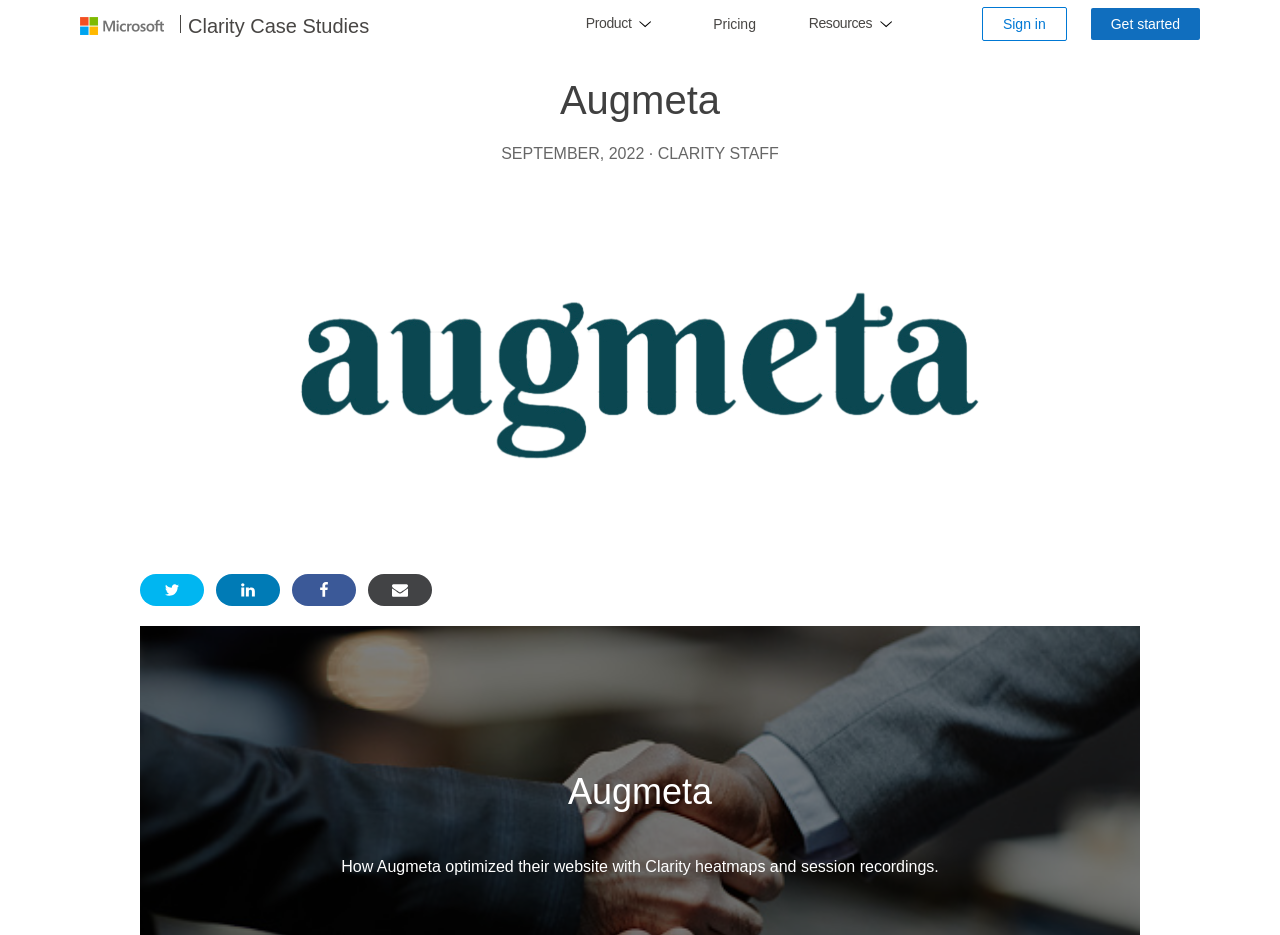Produce an elaborate caption capturing the essence of the webpage.

The webpage is a case study about Augmeta, with a focus on how they optimized their website using Clarity heatmaps and session recordings. At the top left, there is a Microsoft logo, followed by a heading that reads "Clarity Case Studies". 

To the right of the Microsoft logo, there are several navigation links, including "Product", "Resources", "Pricing", "Sign in", and "Get started". Each of these links has a corresponding icon next to it.

Below the navigation links, there is a header section that contains the title "Augmeta" and a timestamp indicating that the case study was published in September 2022. The author of the case study is credited as "Clarity Staff".

On the right side of the header section, there are social media sharing links, including Twitter, LinkedIn, Facebook, and Email, each accompanied by a corresponding icon.

The main content of the webpage is a brief summary of the case study, which is titled "How Augmeta optimized their website with Clarity heatmaps and session recordings." This summary is located near the bottom of the page.